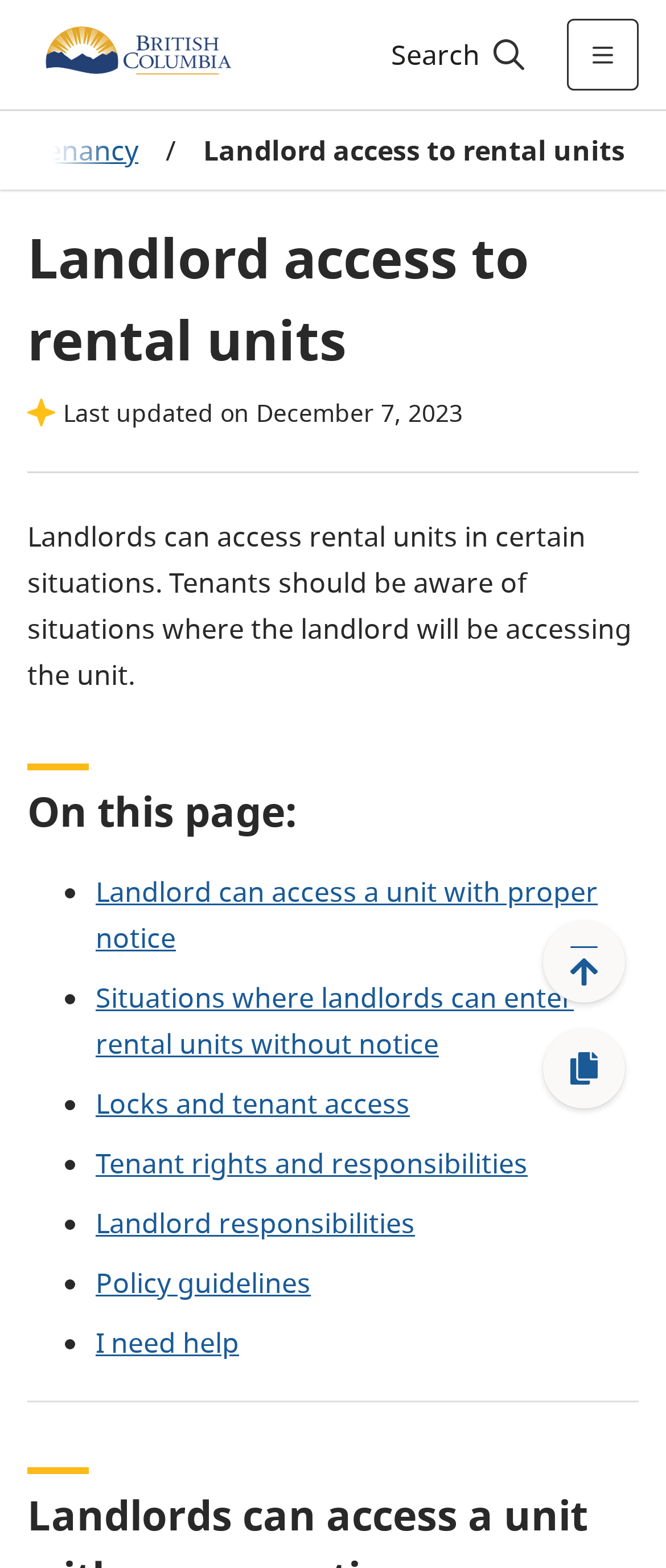Pinpoint the bounding box coordinates of the area that should be clicked to complete the following instruction: "Read about landlord can access a unit with proper notice". The coordinates must be given as four float numbers between 0 and 1, i.e., [left, top, right, bottom].

[0.144, 0.557, 0.897, 0.61]